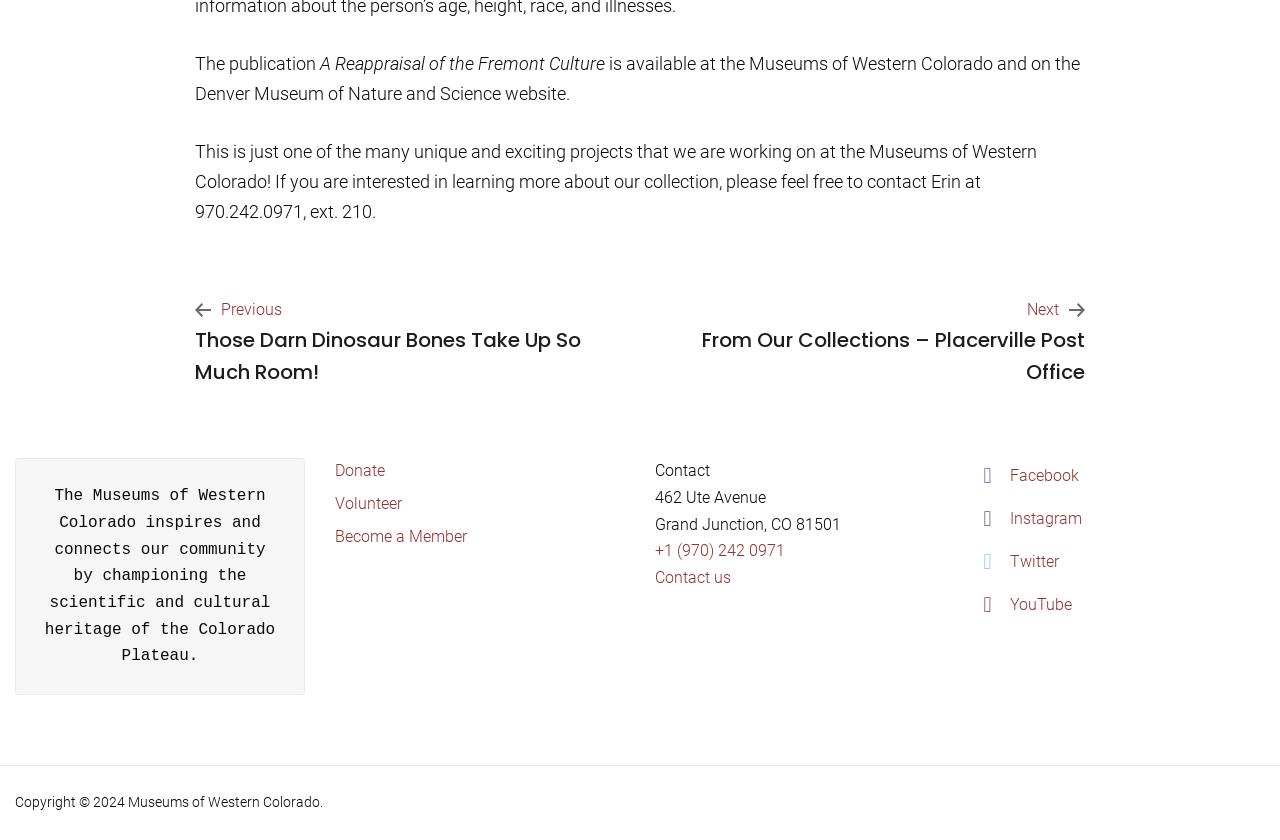Pinpoint the bounding box coordinates of the element to be clicked to execute the instruction: "Format for Printing".

None